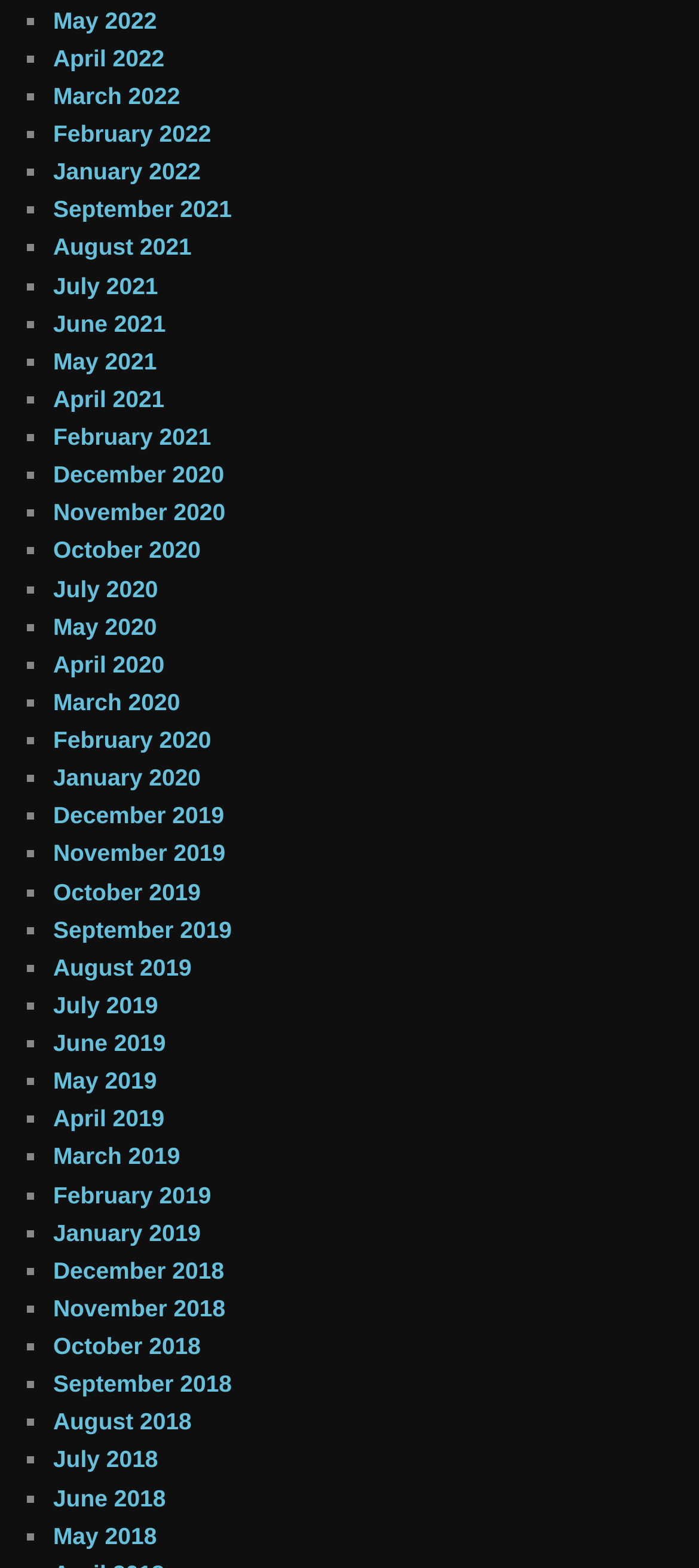Identify the bounding box coordinates of the clickable region required to complete the instruction: "View April 2021". The coordinates should be given as four float numbers within the range of 0 and 1, i.e., [left, top, right, bottom].

[0.076, 0.246, 0.235, 0.263]